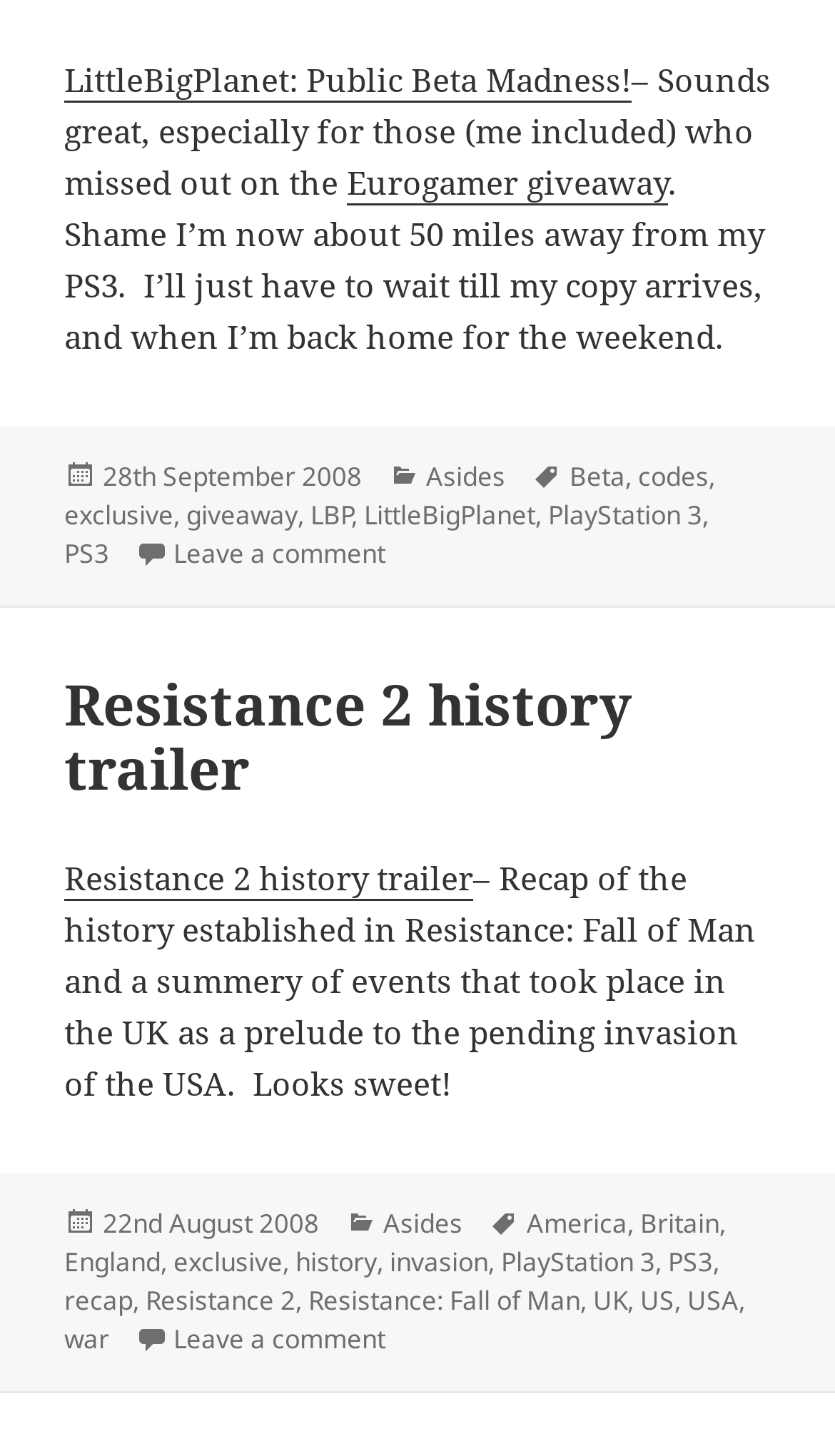Determine the bounding box coordinates of the clickable element to achieve the following action: 'View the post details of Resistance 2 history trailer'. Provide the coordinates as four float values between 0 and 1, formatted as [left, top, right, bottom].

[0.077, 0.462, 0.923, 0.55]